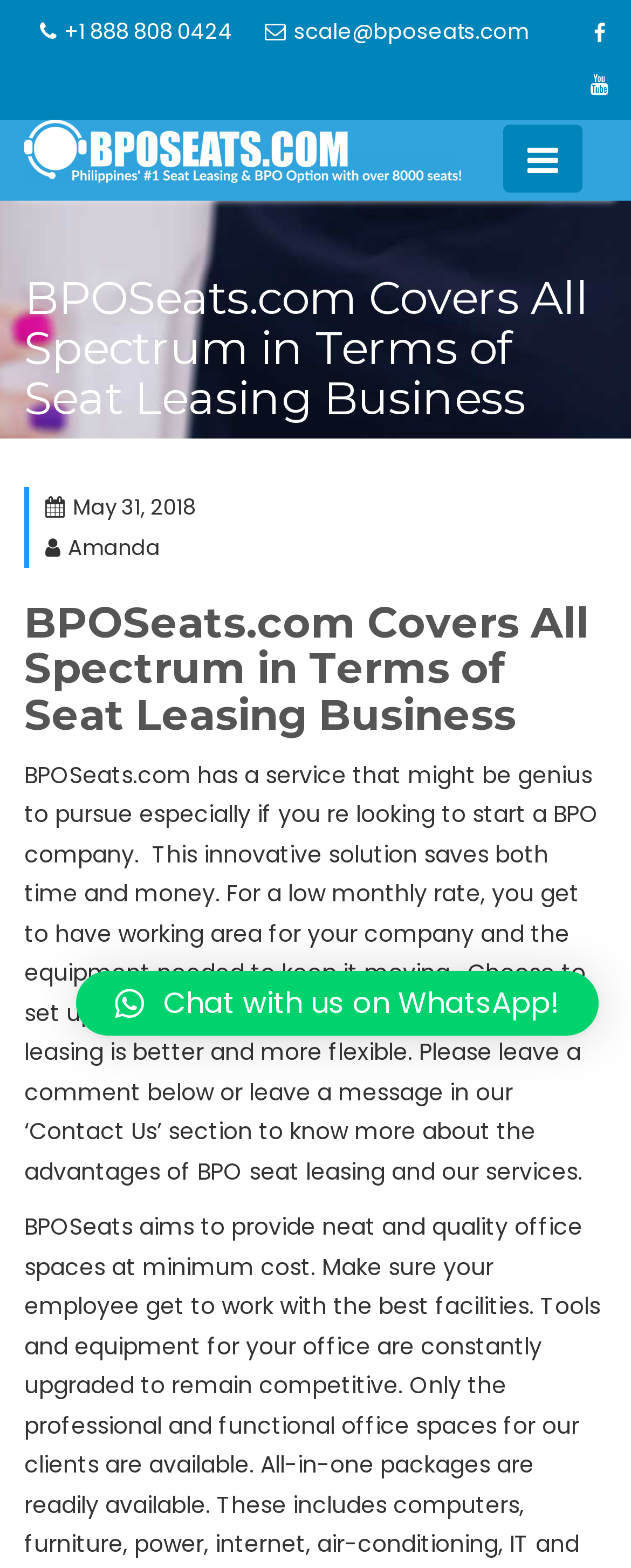Locate the bounding box coordinates of the clickable region necessary to complete the following instruction: "Send an email". Provide the coordinates in the format of four float numbers between 0 and 1, i.e., [left, top, right, bottom].

[0.419, 0.009, 0.837, 0.033]